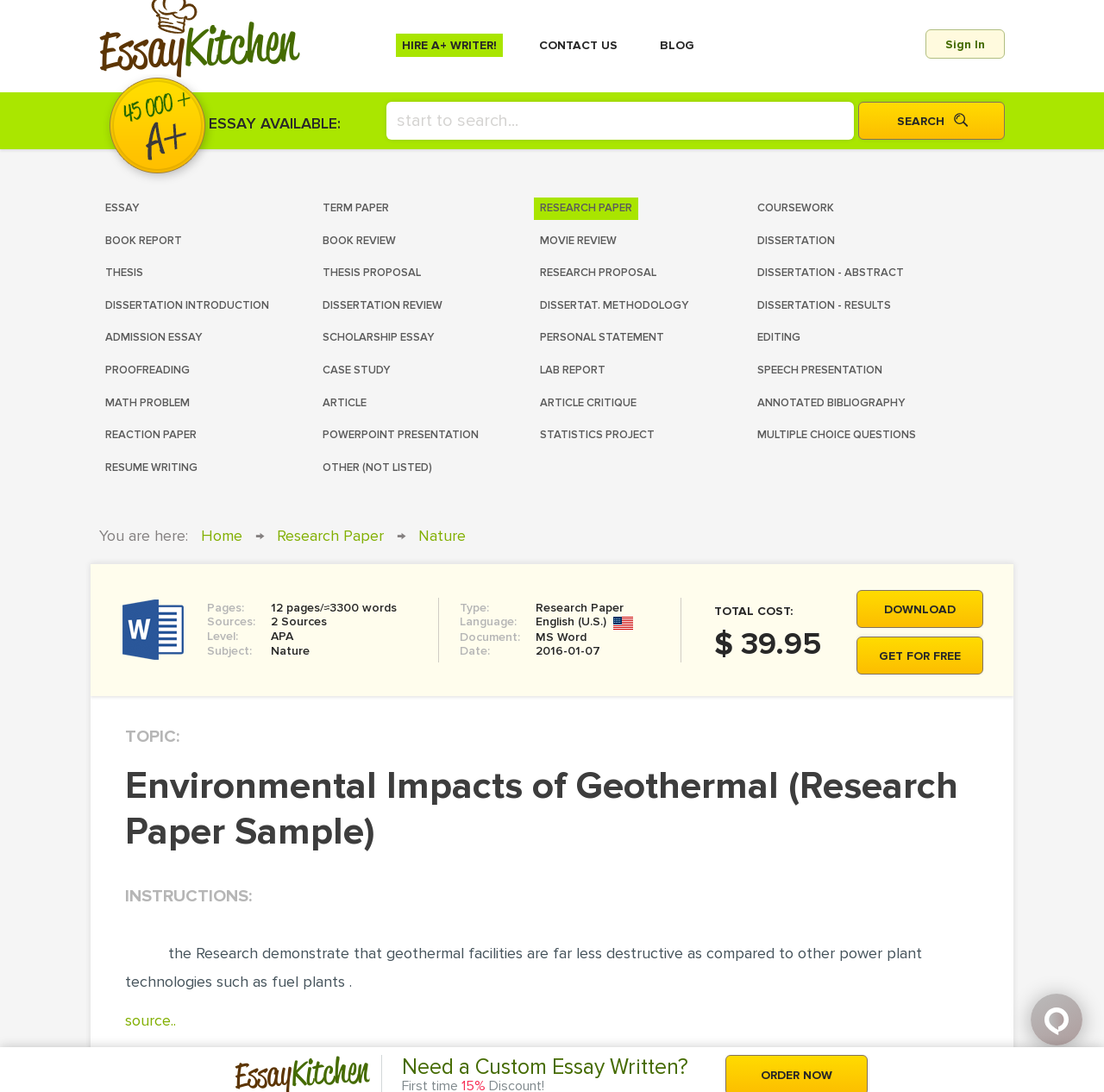Please provide the bounding box coordinates for the element that needs to be clicked to perform the following instruction: "View research paper on nature". The coordinates should be given as four float numbers between 0 and 1, i.e., [left, top, right, bottom].

[0.243, 0.482, 0.355, 0.499]